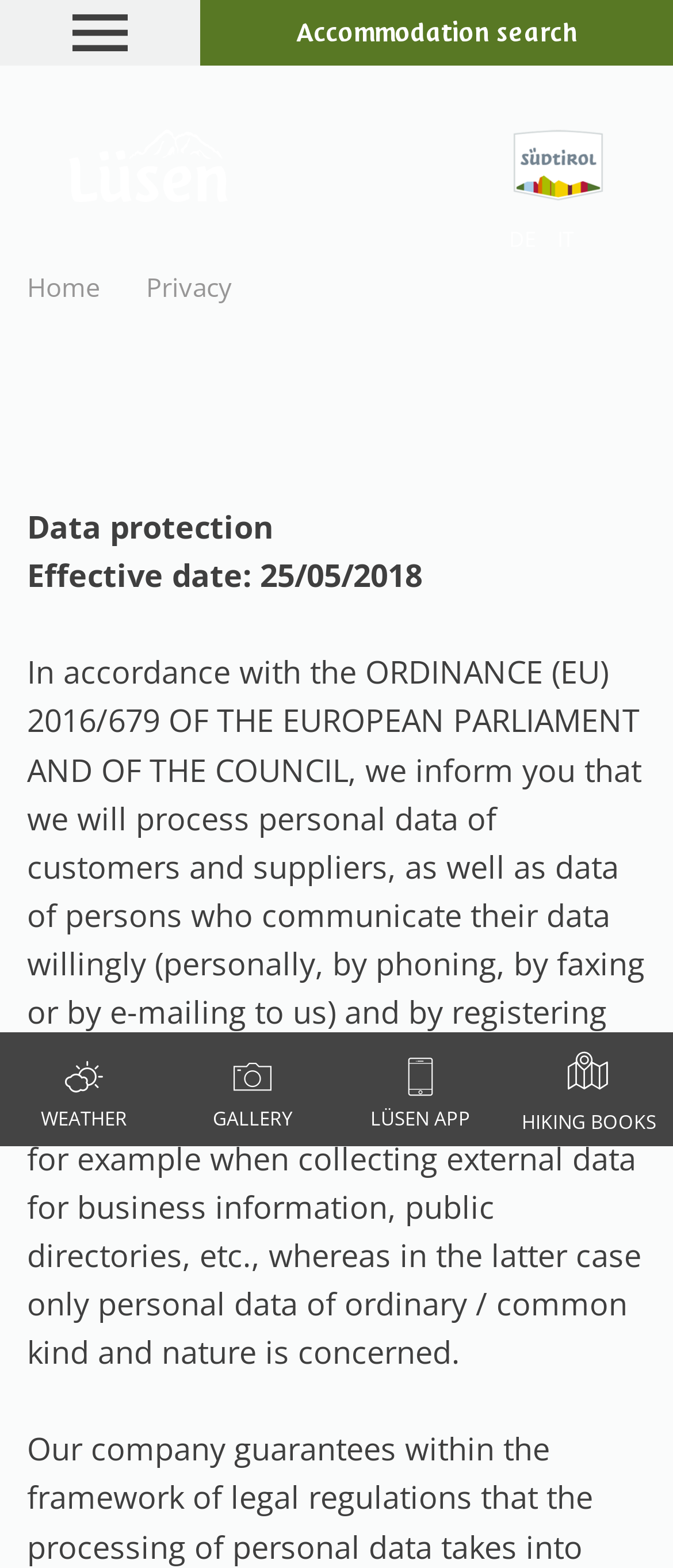Please identify the bounding box coordinates of the region to click in order to complete the task: "Switch to Italian language". The coordinates must be four float numbers between 0 and 1, specified as [left, top, right, bottom].

[0.828, 0.143, 0.854, 0.164]